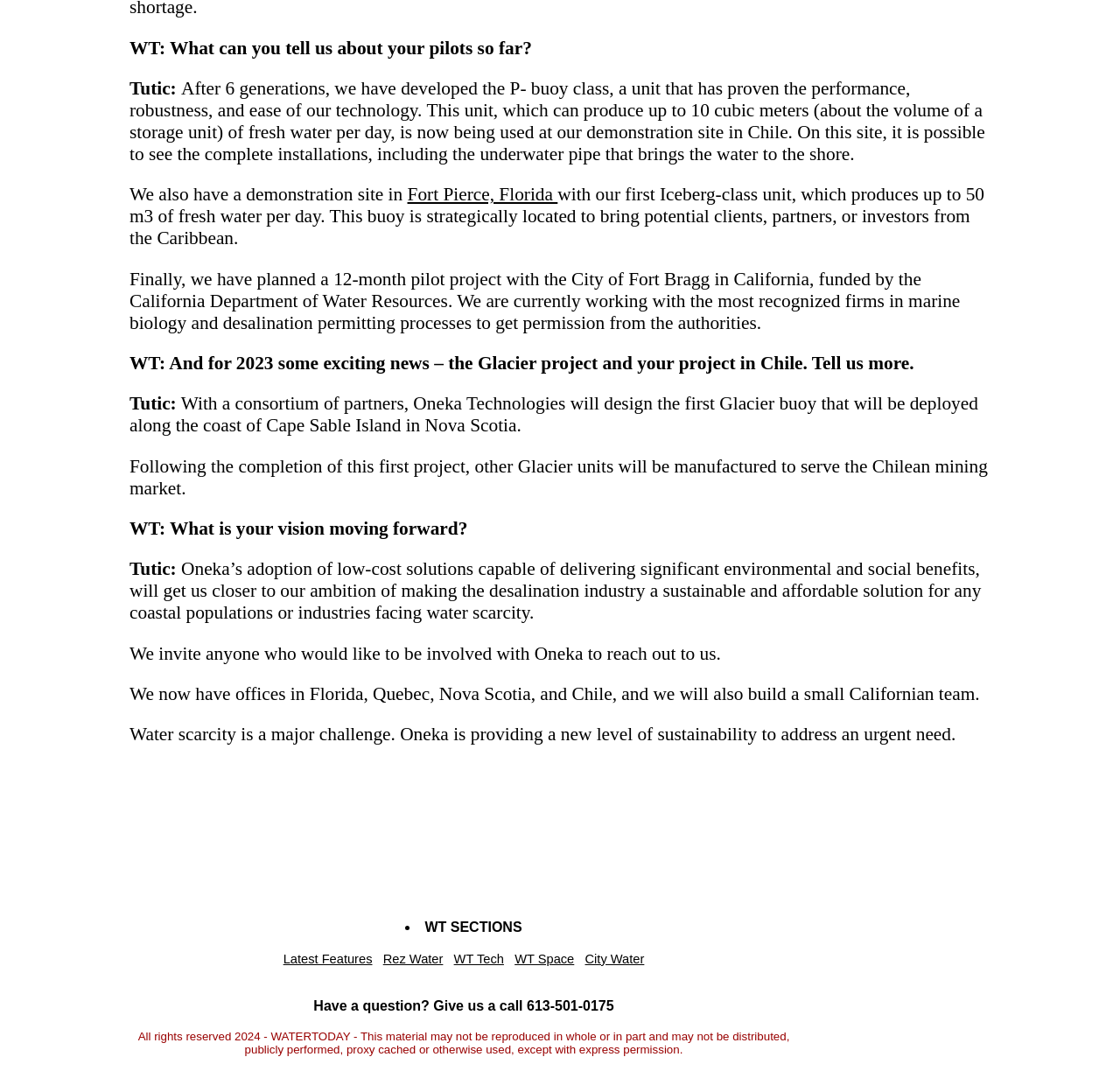What is the name of the project that will be deployed along the coast of Cape Sable Island in Nova Scotia?
Based on the screenshot, provide a one-word or short-phrase response.

Glacier project